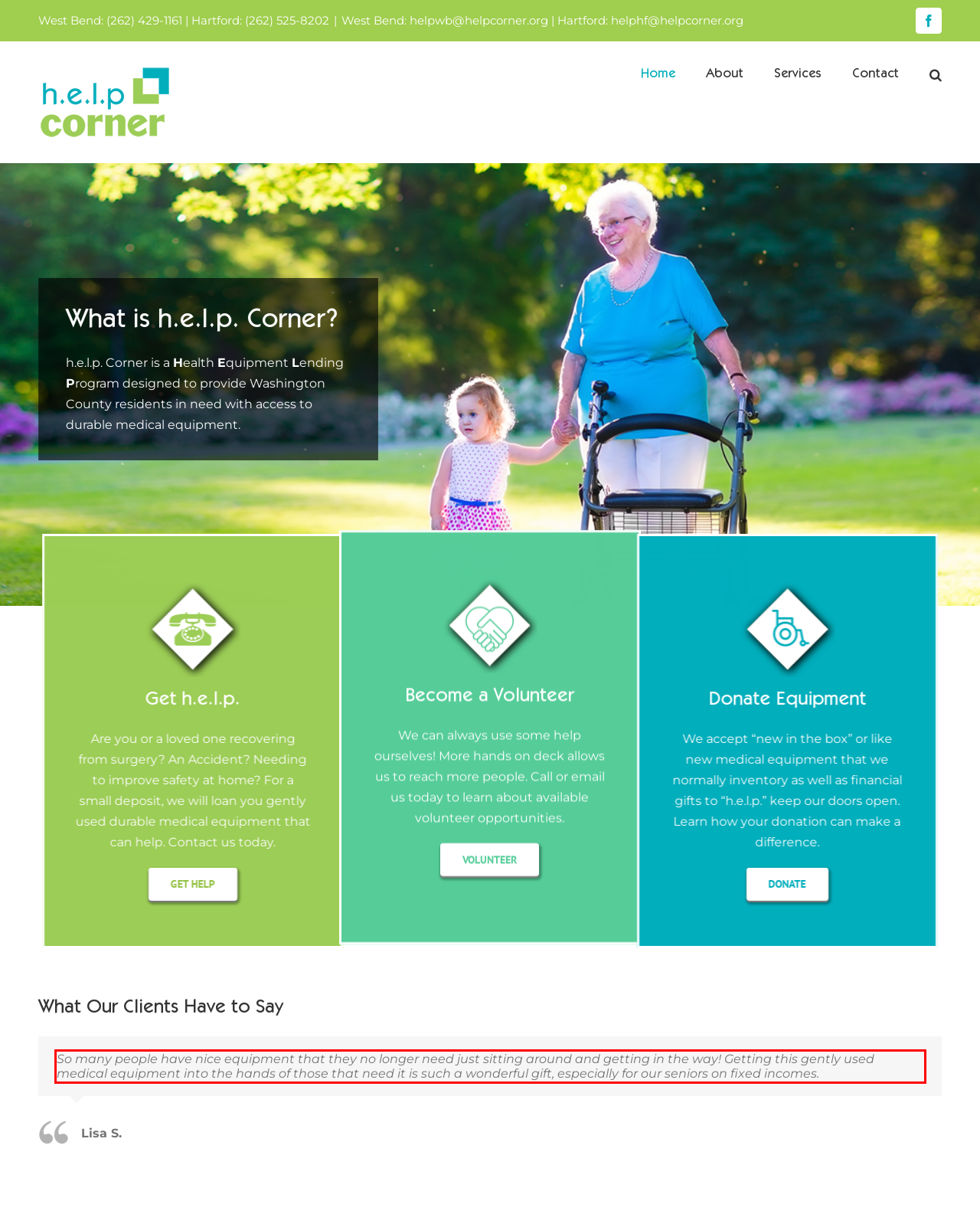Using OCR, extract the text content found within the red bounding box in the given webpage screenshot.

So many people have nice equipment that they no longer need just sitting around and getting in the way! Getting this gently used medical equipment into the hands of those that need it is such a wonderful gift, especially for our seniors on fixed incomes.